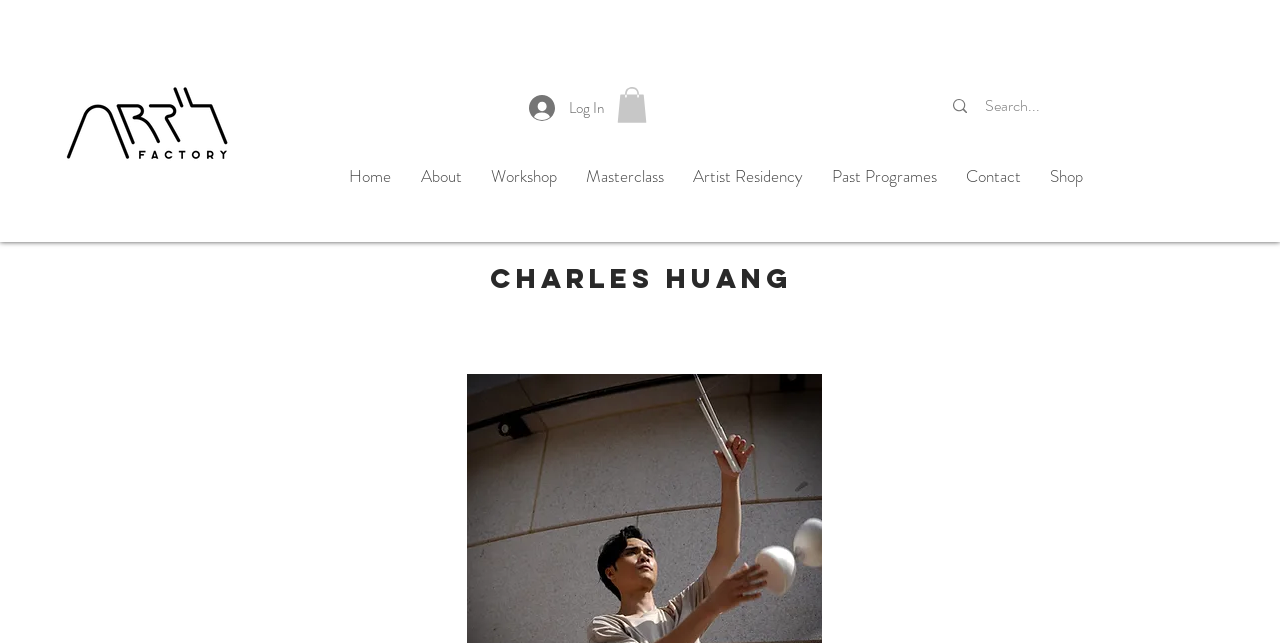Using the element description provided, determine the bounding box coordinates in the format (top-left x, top-left y, bottom-right x, bottom-right y). Ensure that all values are floating point numbers between 0 and 1. Element description: Shop

[0.809, 0.23, 0.857, 0.289]